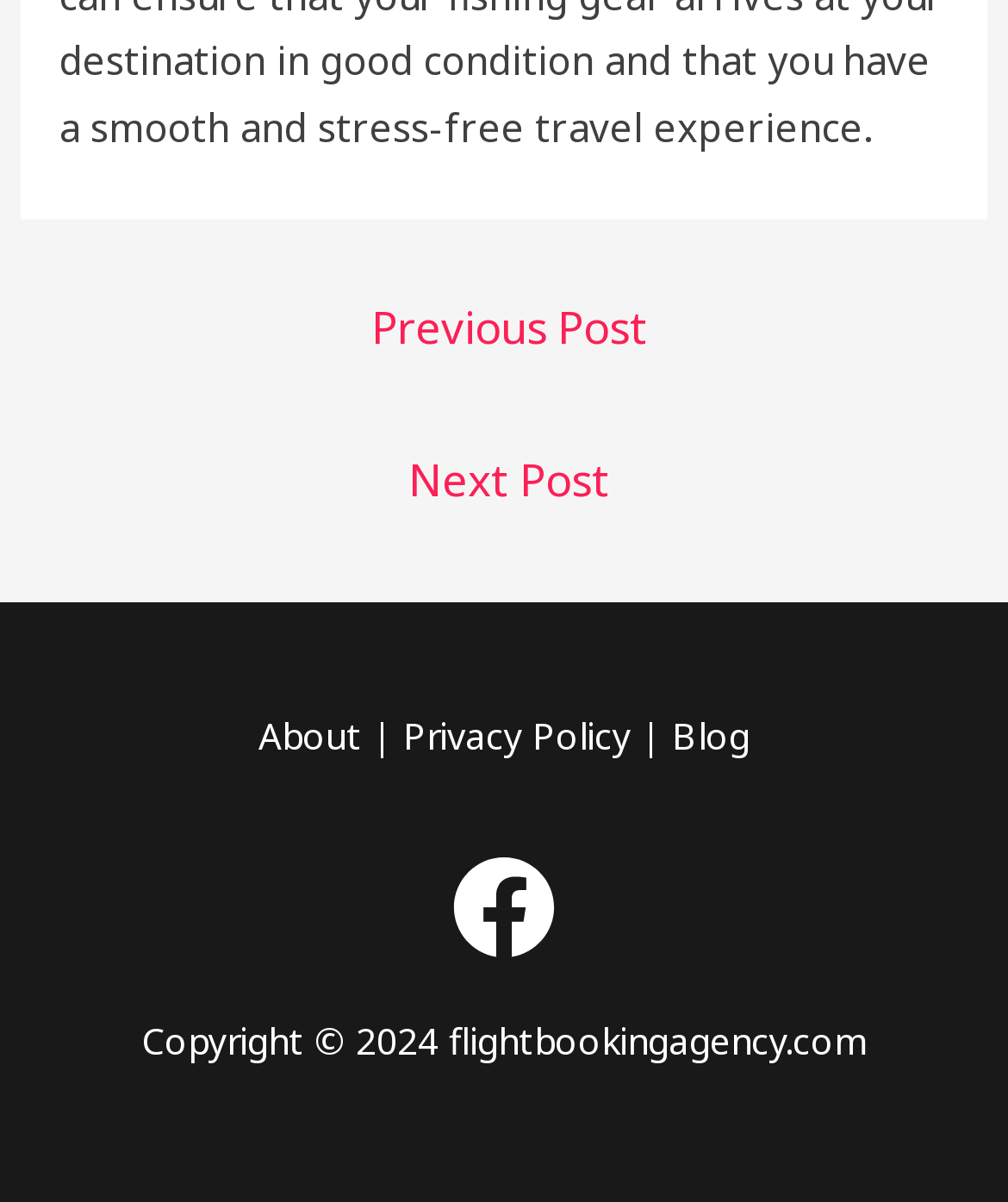Predict the bounding box of the UI element based on the description: "Blog". The coordinates should be four float numbers between 0 and 1, formatted as [left, top, right, bottom].

[0.667, 0.59, 0.744, 0.631]